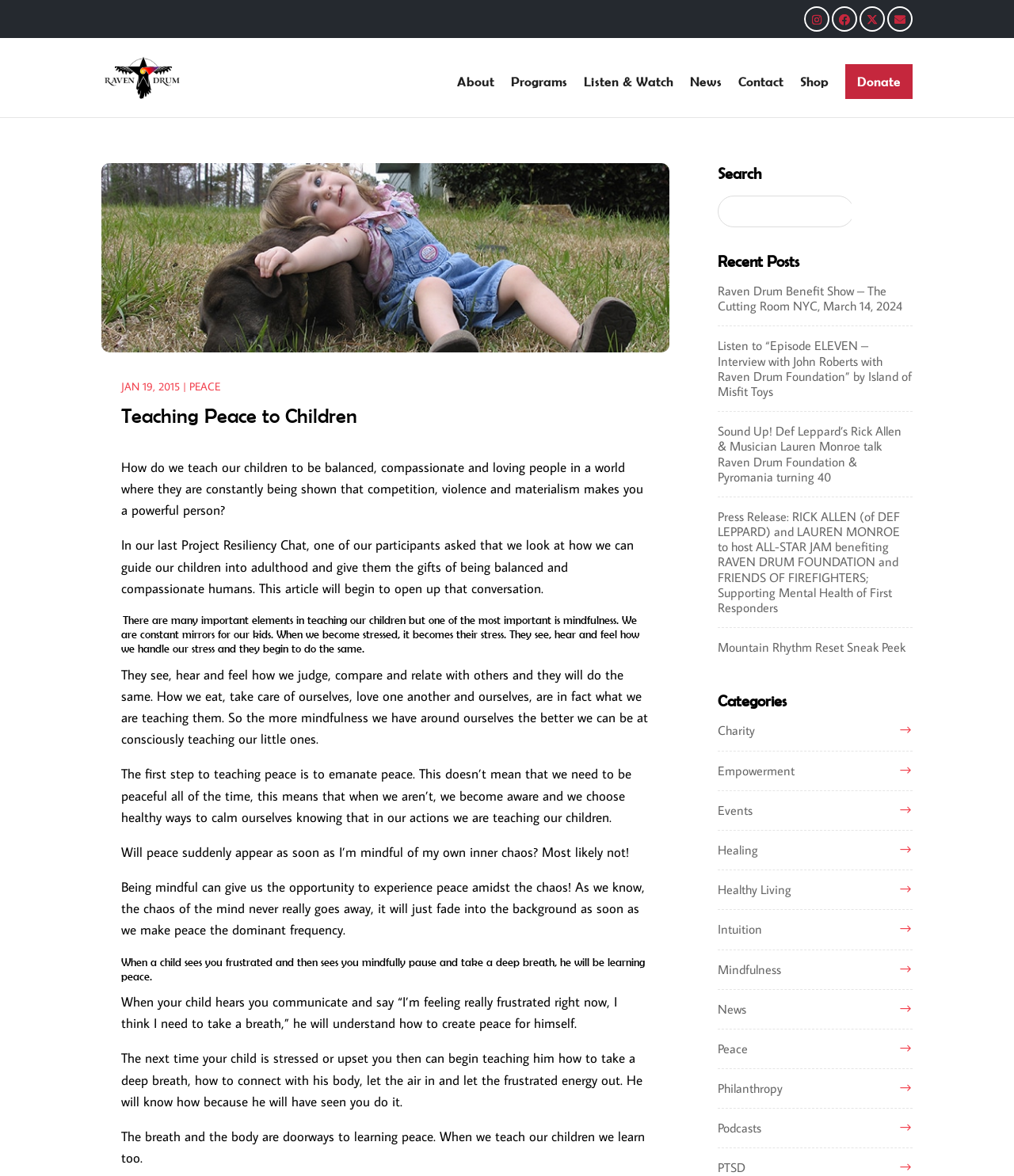Please identify the bounding box coordinates of the element I need to click to follow this instruction: "Donate to Raven Drum Foundation".

[0.834, 0.055, 0.9, 0.084]